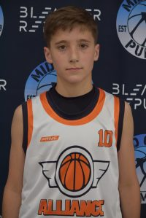Please reply to the following question with a single word or a short phrase:
What is displayed on the backdrop?

Logo of a basketball organization